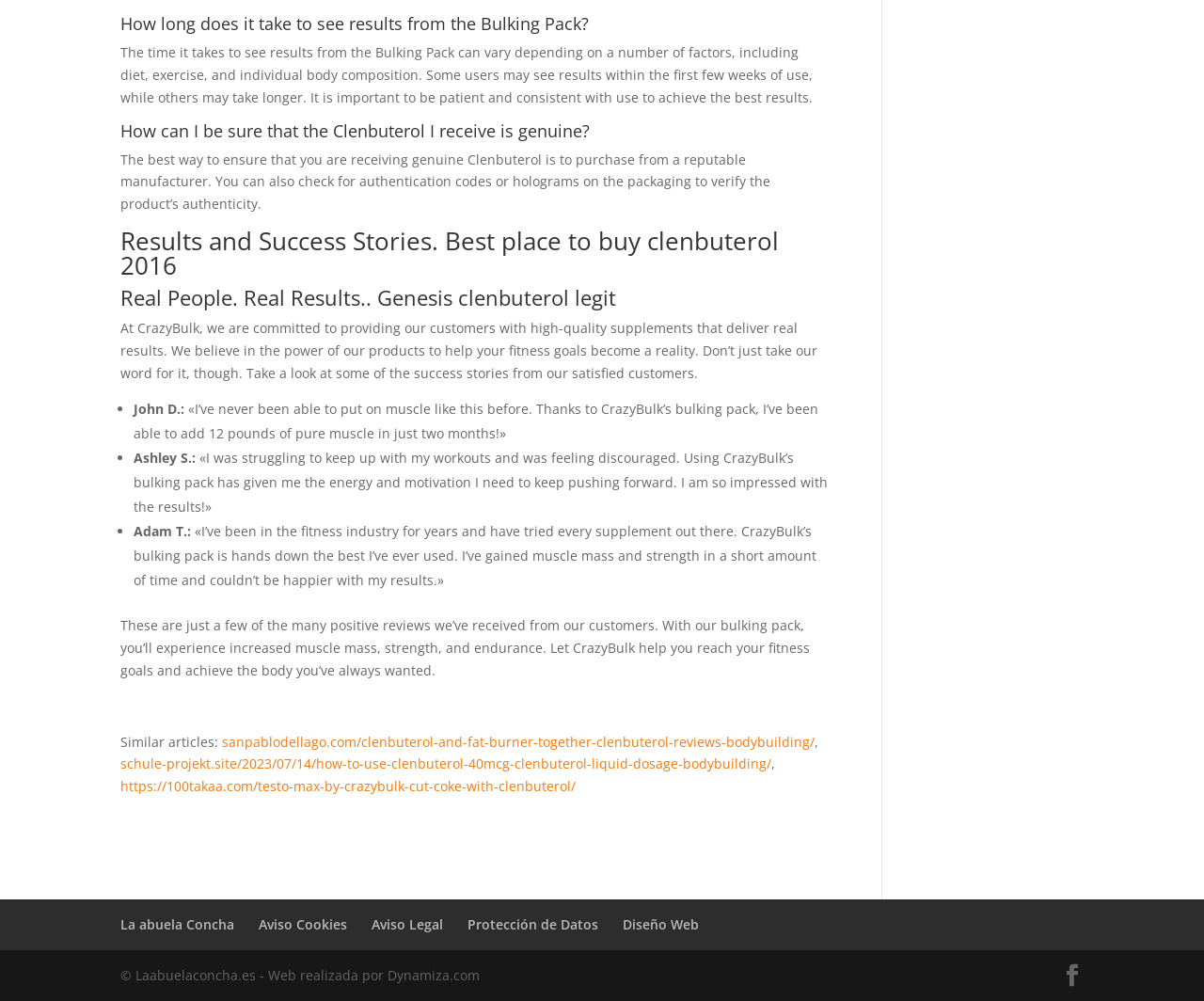What is the benefit of using CrazyBulk's bulking pack?
Based on the screenshot, provide your answer in one word or phrase.

Increased energy and motivation